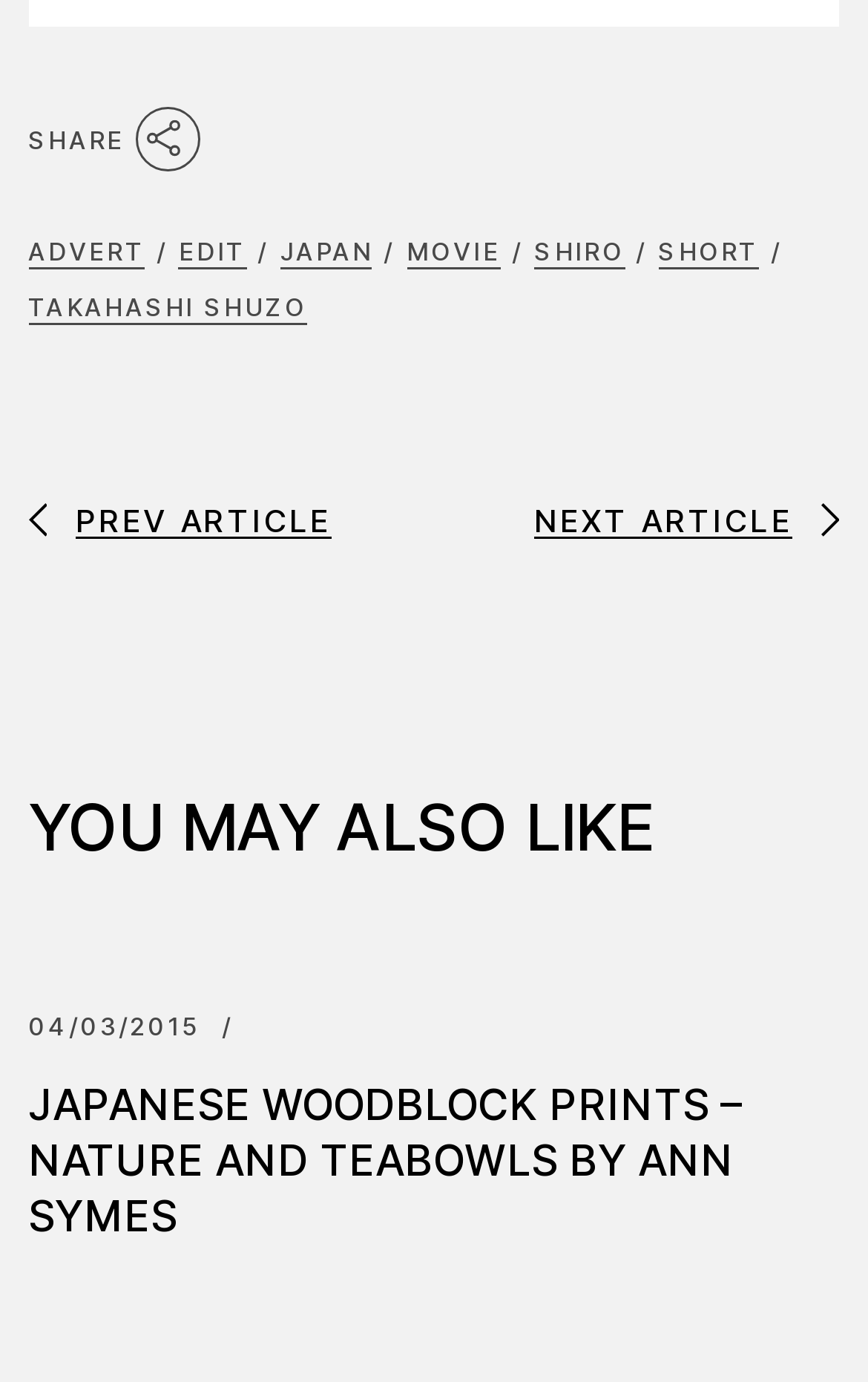Identify the bounding box coordinates of the clickable region necessary to fulfill the following instruction: "Click on SHARE". The bounding box coordinates should be four float numbers between 0 and 1, i.e., [left, top, right, bottom].

[0.032, 0.072, 0.231, 0.119]